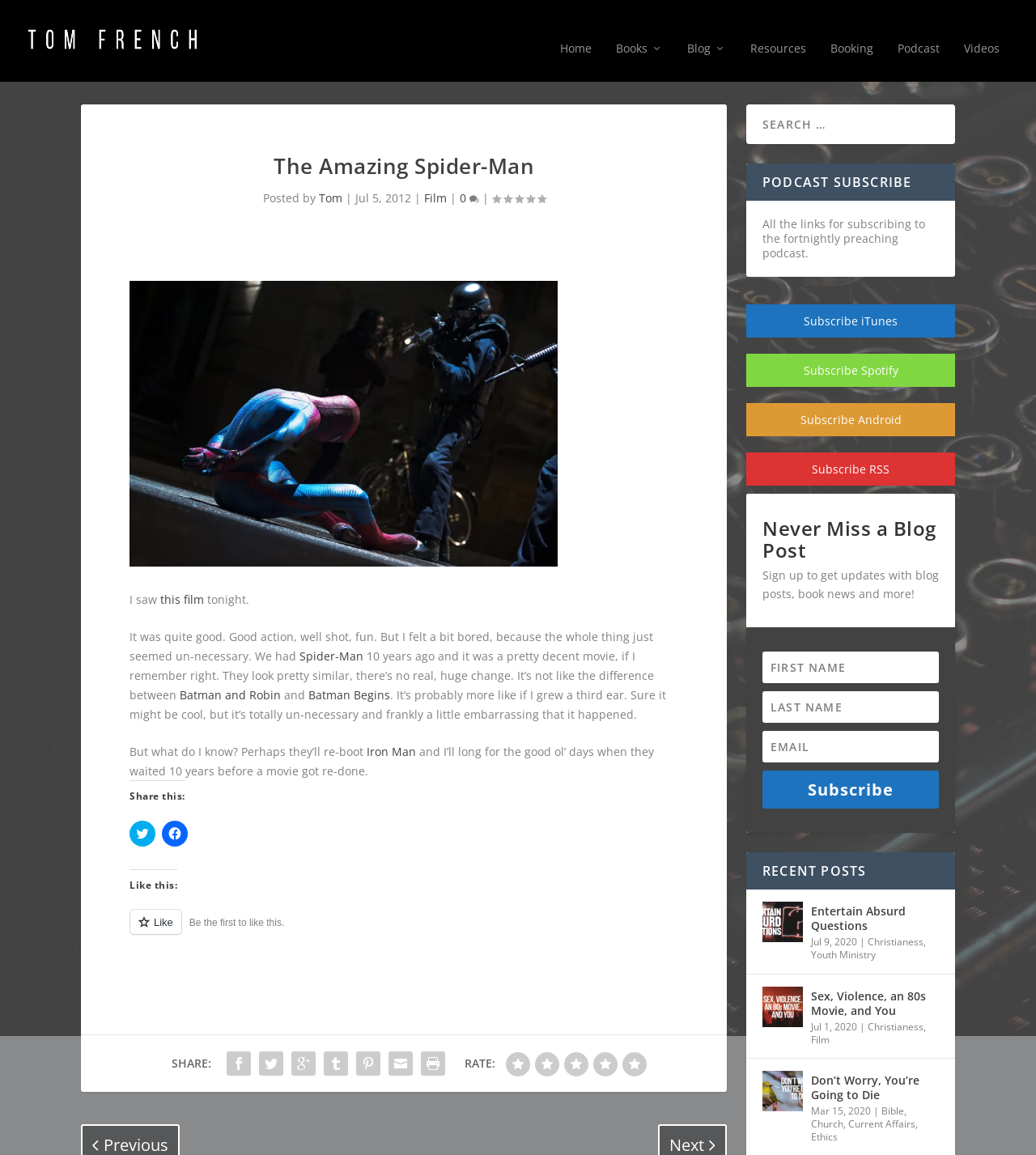Please identify the bounding box coordinates of the element I need to click to follow this instruction: "Click on the 'Home' link".

[0.541, 0.022, 0.571, 0.056]